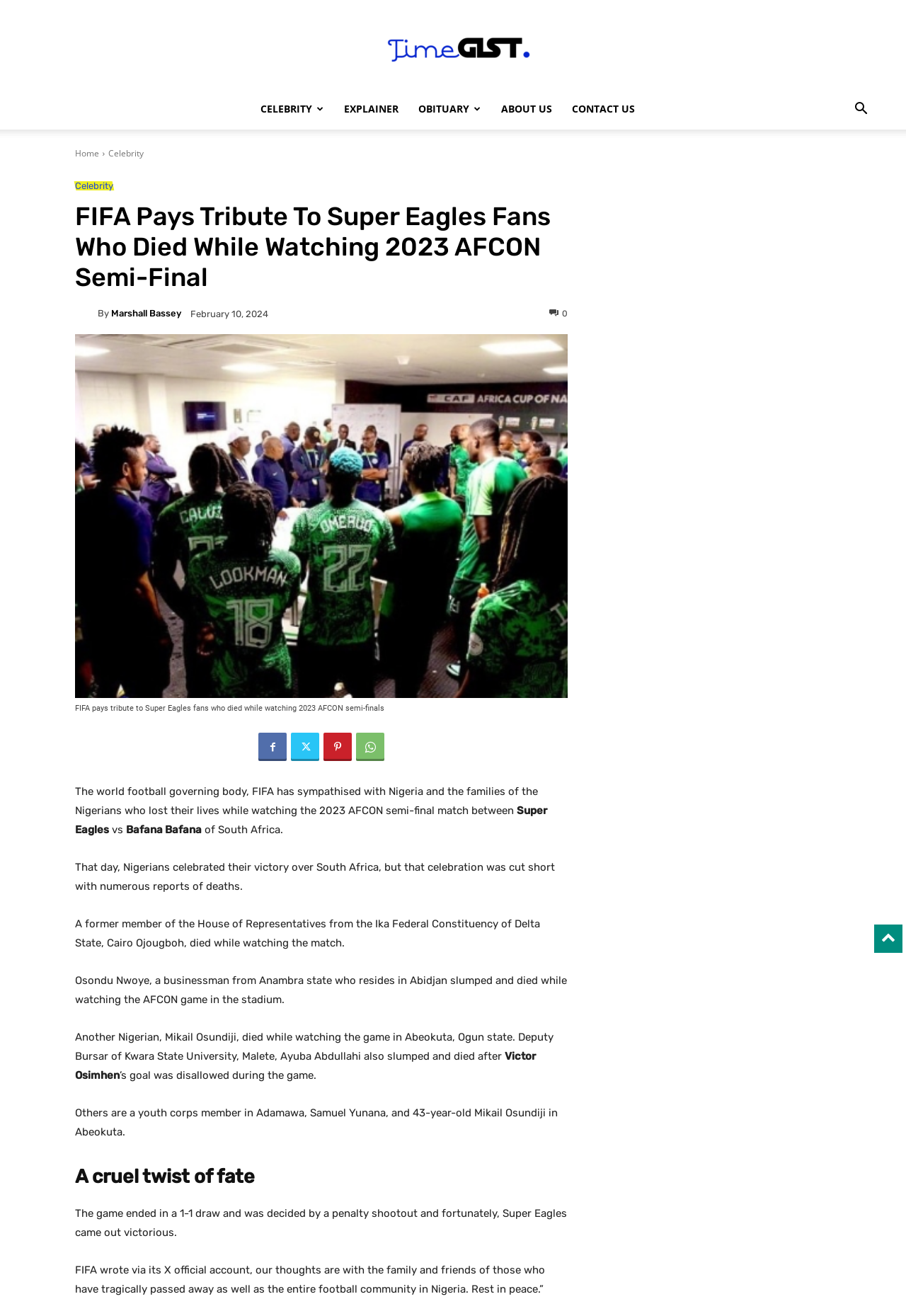Please find the bounding box coordinates of the element that you should click to achieve the following instruction: "Read the article about mammograms and Obamacare". The coordinates should be presented as four float numbers between 0 and 1: [left, top, right, bottom].

None